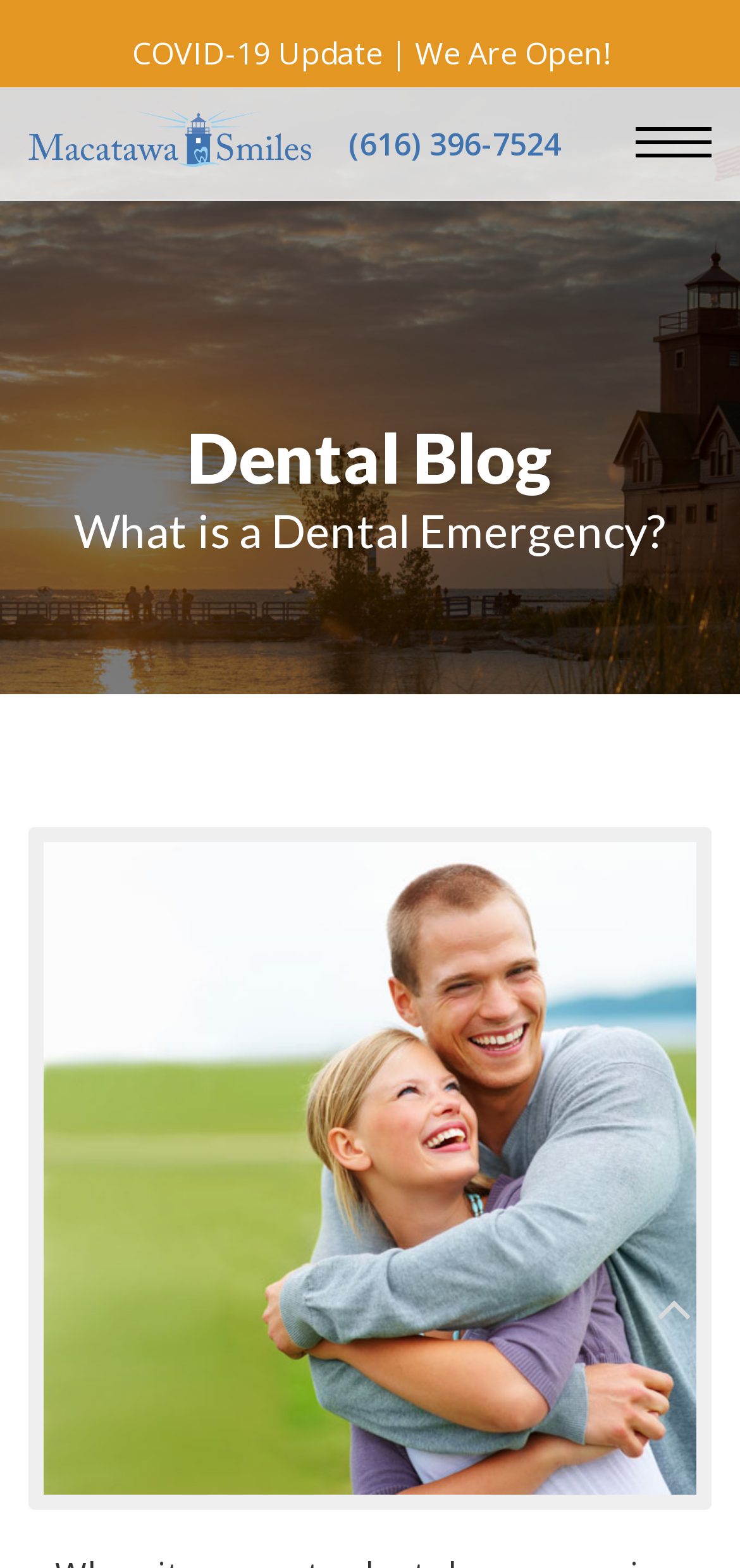What type of content is available on the page?
Deliver a detailed and extensive answer to the question.

I inferred that the page contains a blog post by noticing the element 'Dental Blog' which suggests that the page is related to a blog, and the heading 'What is a Dental Emergency?' which is a typical format for a blog post.